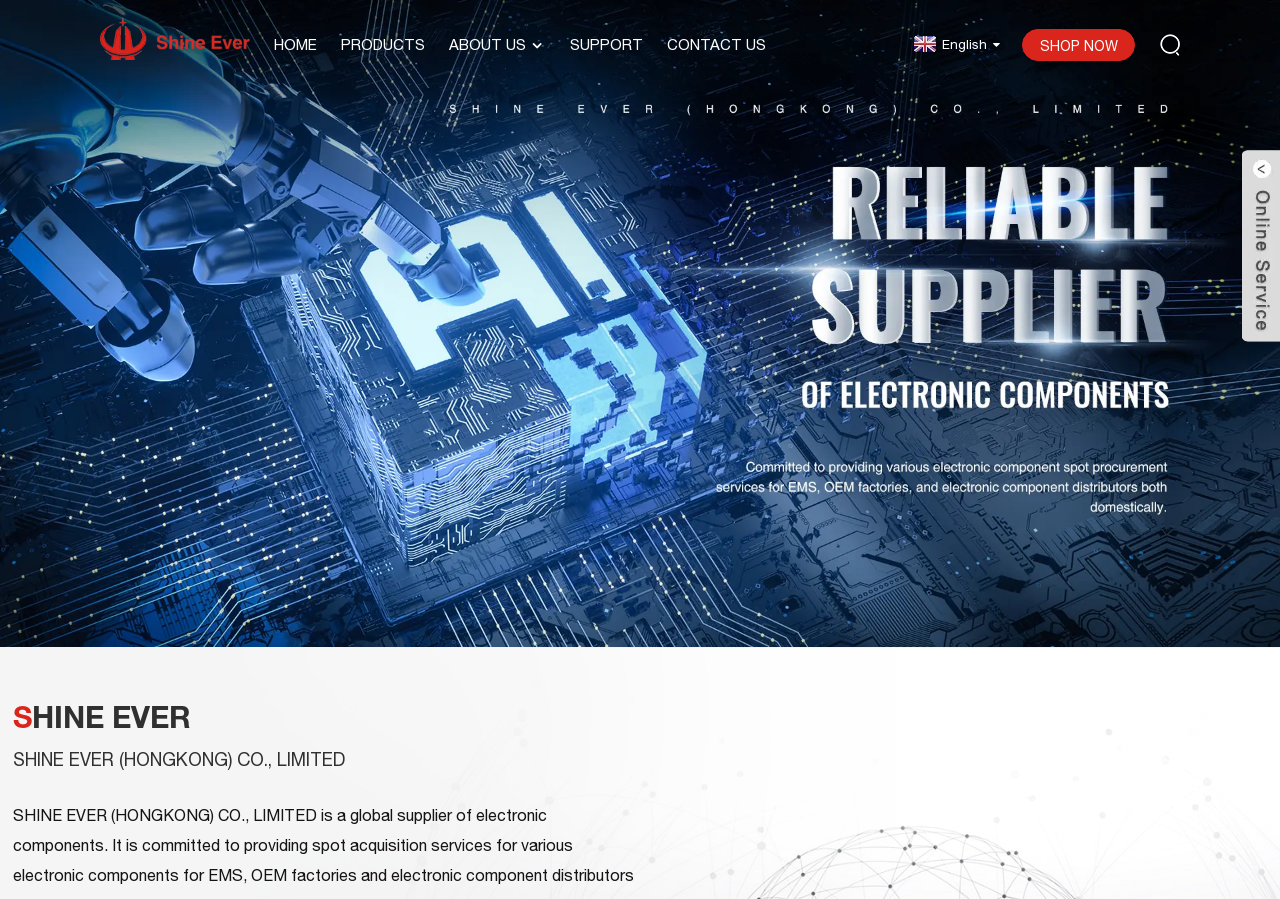Pinpoint the bounding box coordinates of the element to be clicked to execute the instruction: "Switch to English".

[0.71, 0.039, 0.781, 0.057]